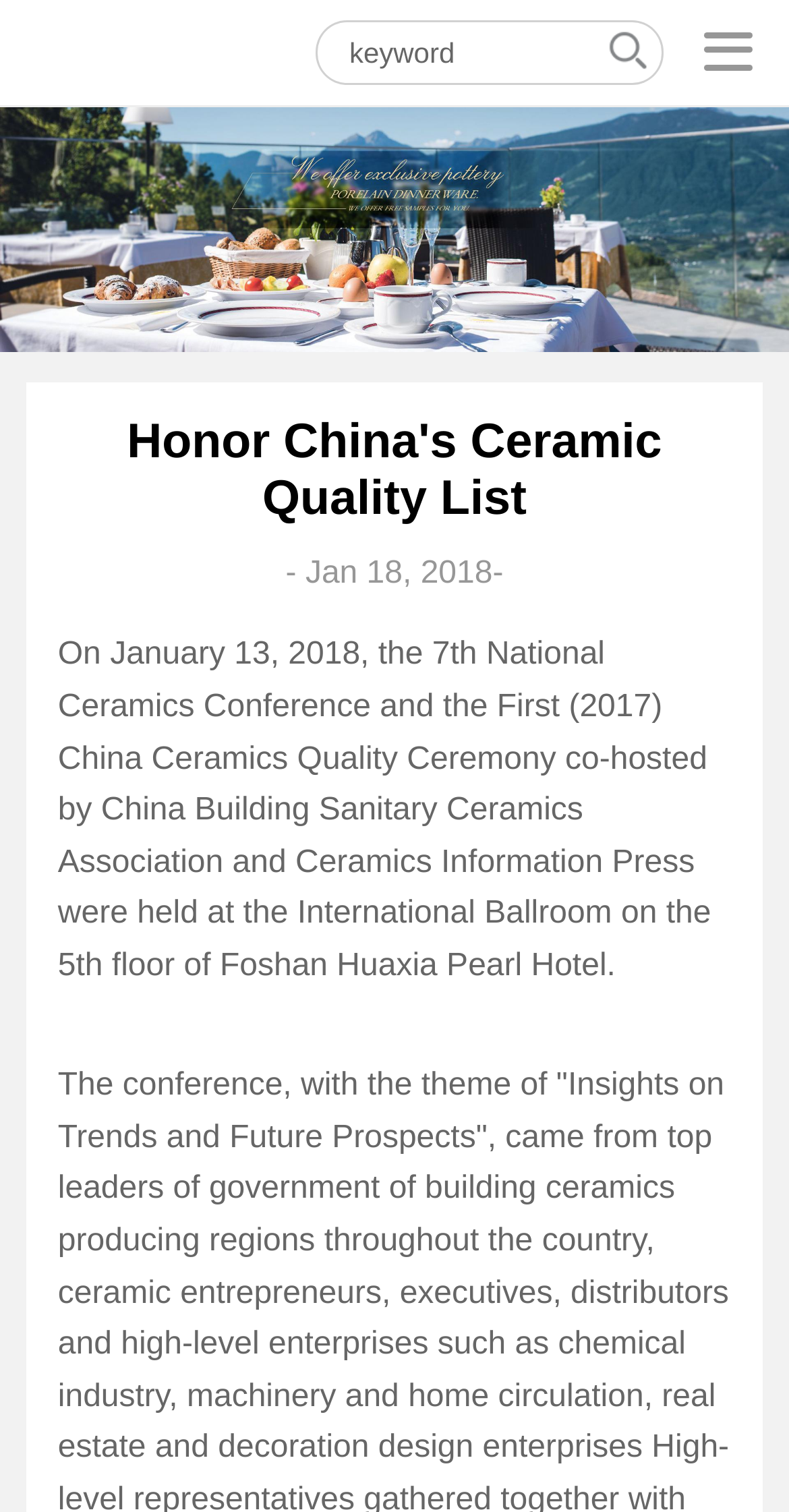How many images are on this webpage?
Using the image as a reference, answer with just one word or a short phrase.

3